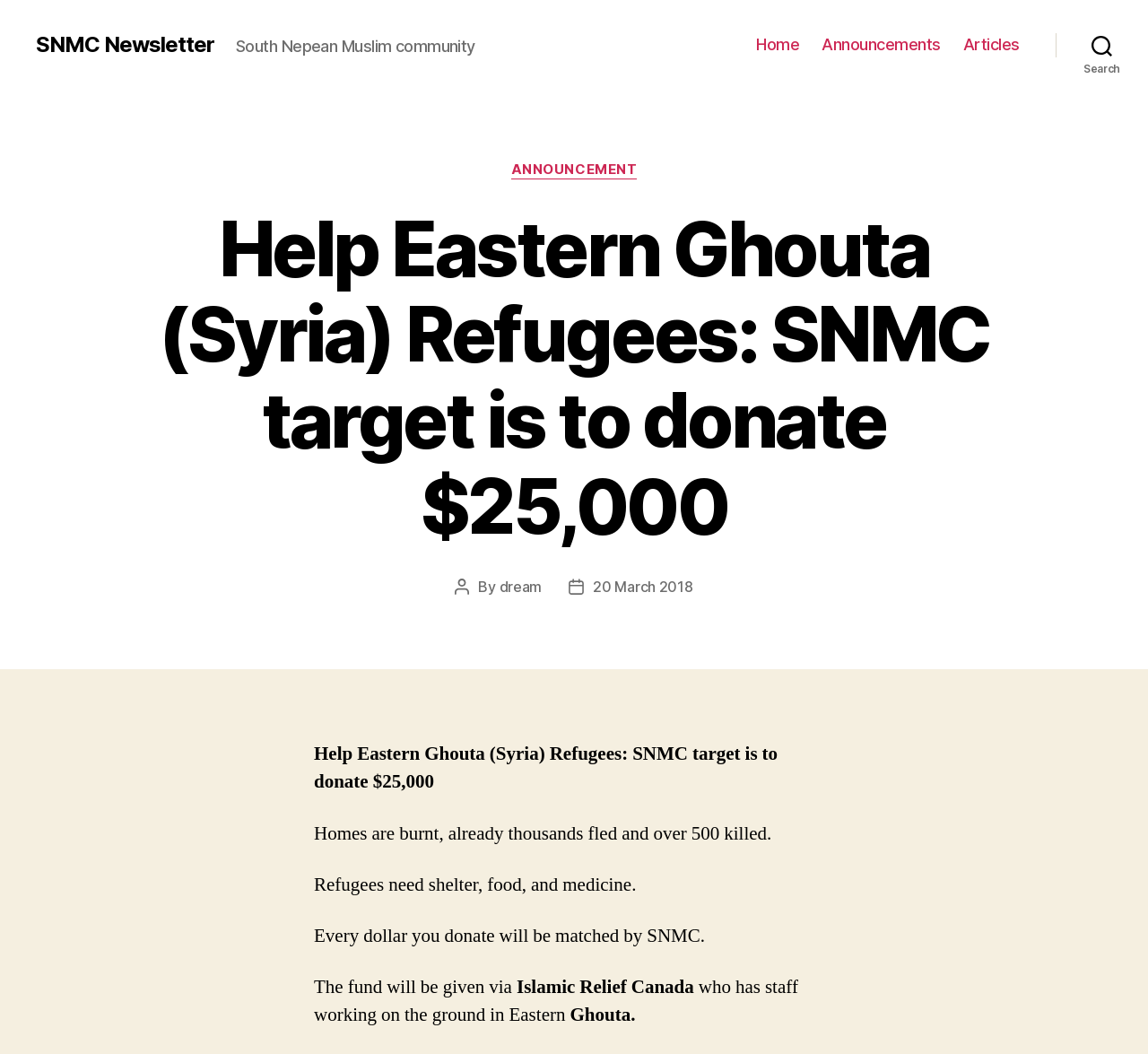Determine the bounding box coordinates in the format (top-left x, top-left y, bottom-right x, bottom-right y). Ensure all values are floating point numbers between 0 and 1. Identify the bounding box of the UI element described by: aria-label="email" name="EMAIL" placeholder="Email address"

None